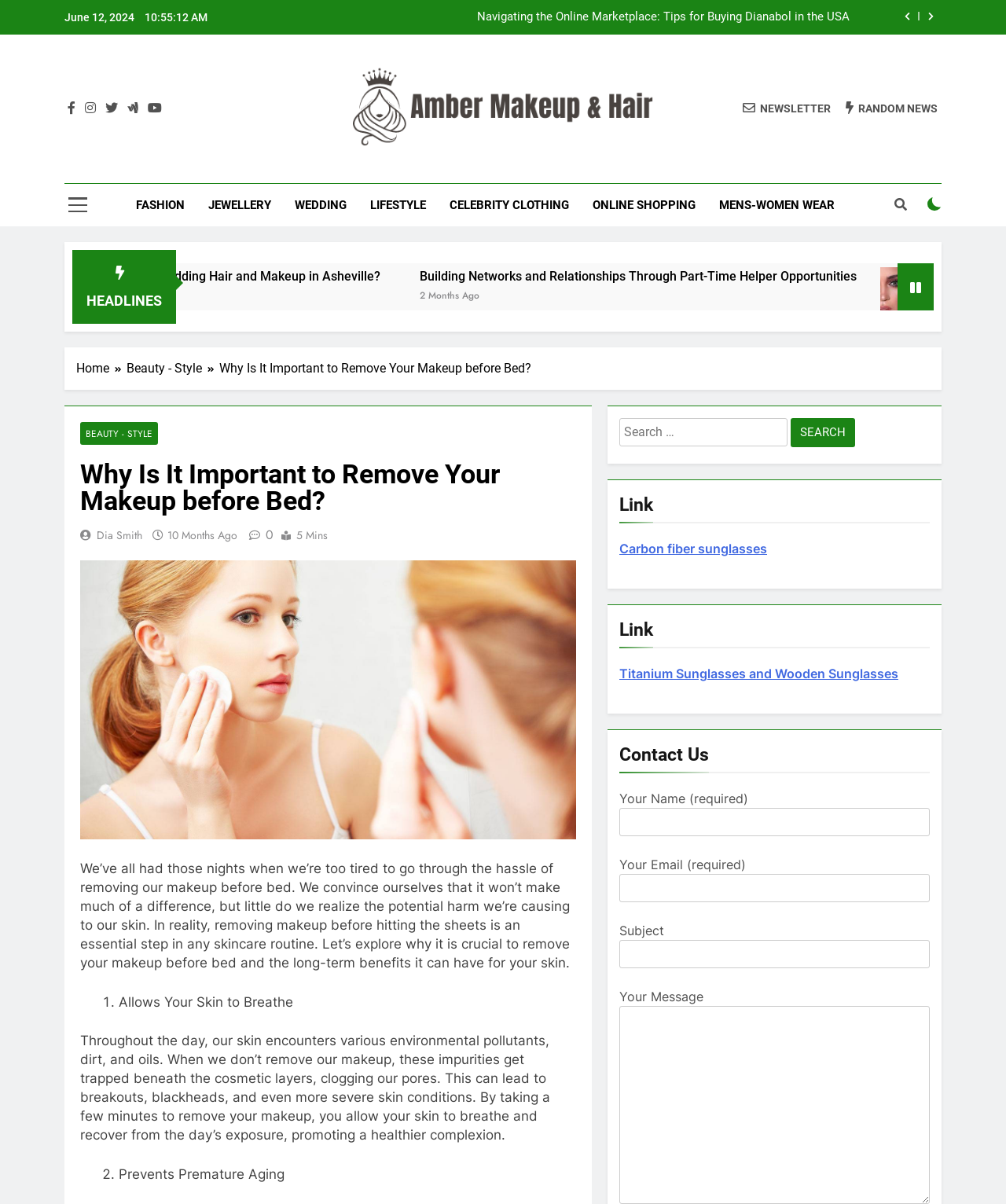Find the bounding box coordinates of the clickable element required to execute the following instruction: "Click the search button". Provide the coordinates as four float numbers between 0 and 1, i.e., [left, top, right, bottom].

[0.786, 0.347, 0.85, 0.371]